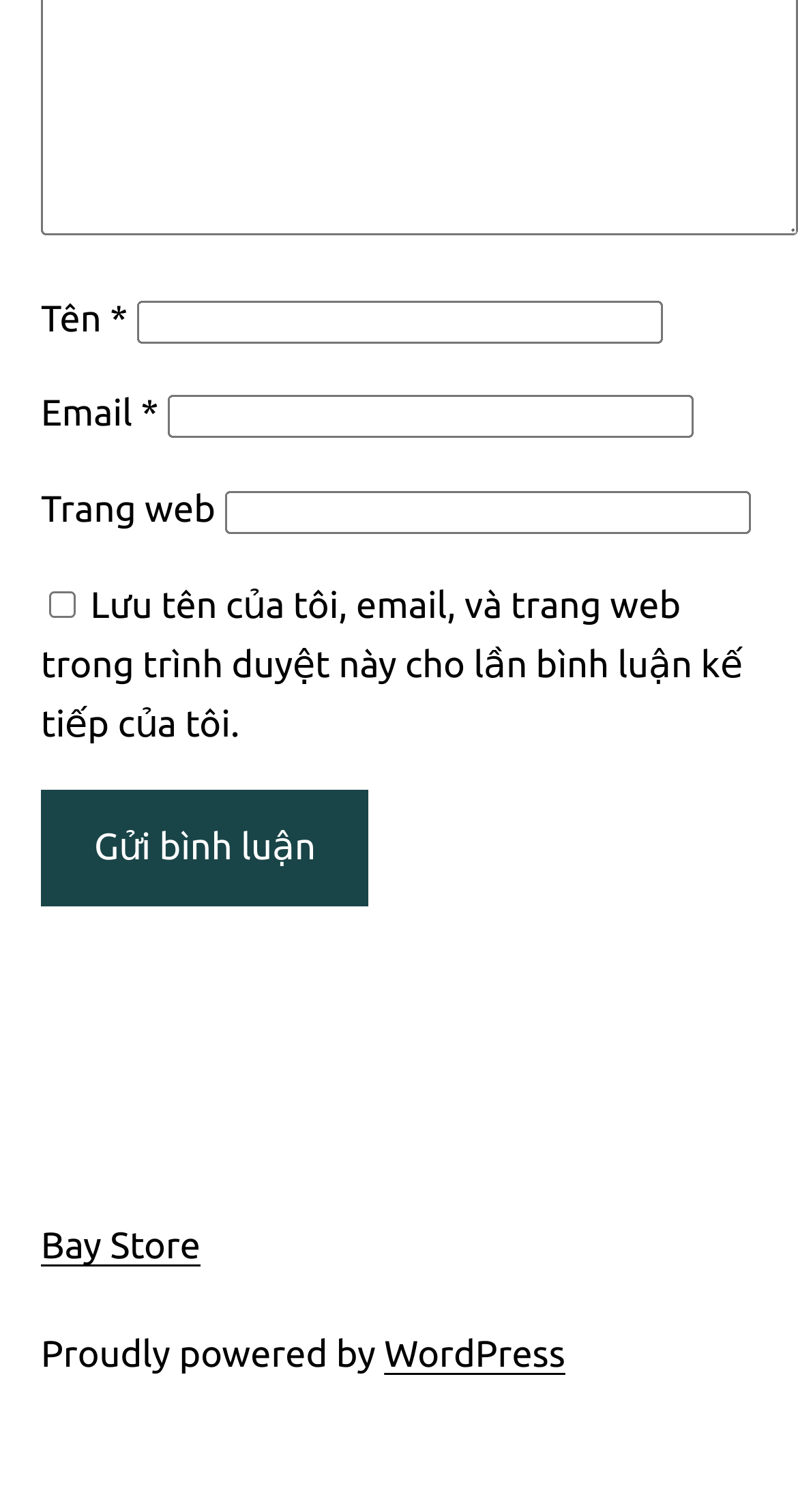Utilize the information from the image to answer the question in detail:
How many links are present at the bottom of the page?

There are two link elements at the bottom of the page, one with text 'Bay Store' and another with text 'WordPress'.